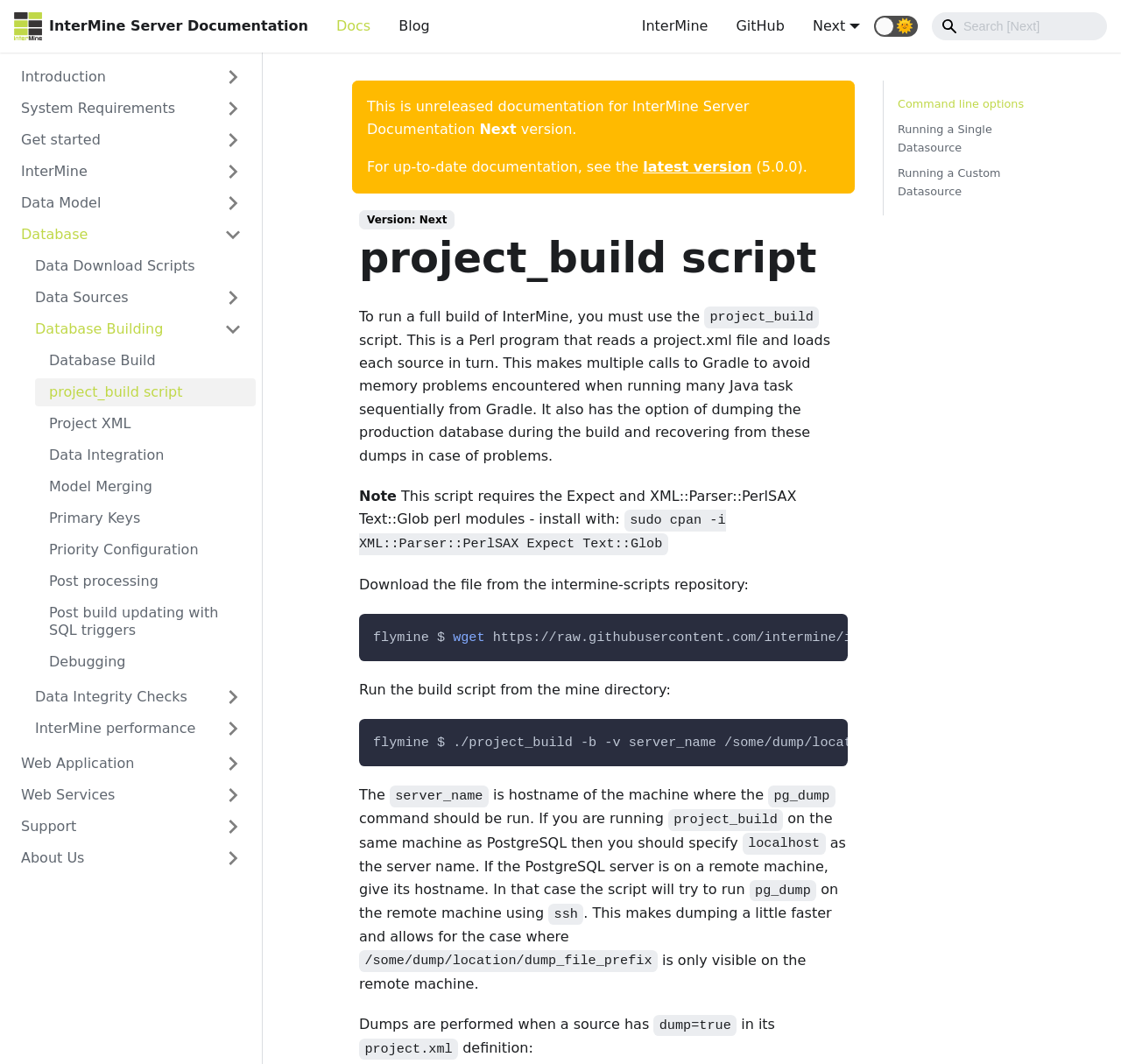Please pinpoint the bounding box coordinates for the region I should click to adhere to this instruction: "View recent posts".

None